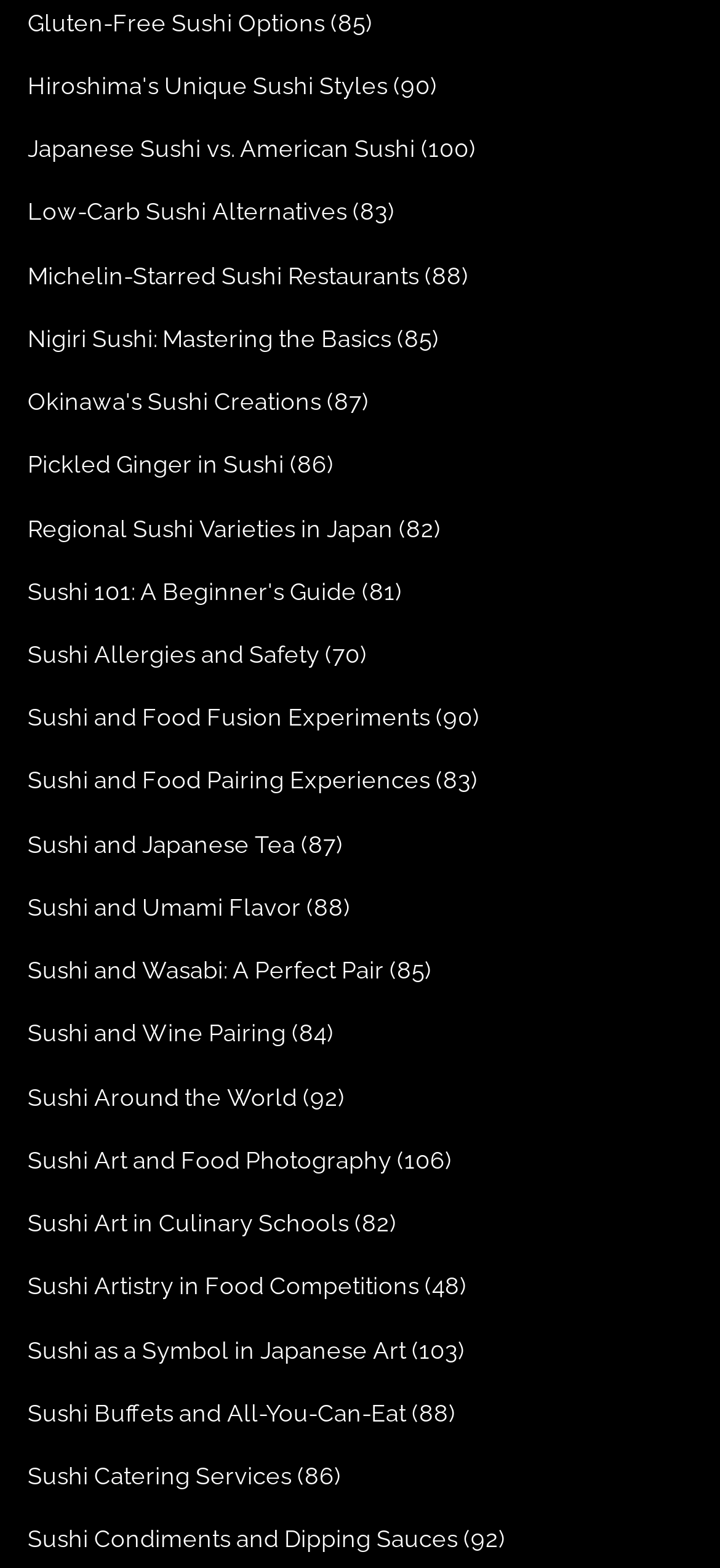Determine the bounding box coordinates of the region I should click to achieve the following instruction: "Explore Low-Carb Sushi Alternatives". Ensure the bounding box coordinates are four float numbers between 0 and 1, i.e., [left, top, right, bottom].

[0.038, 0.126, 0.482, 0.144]